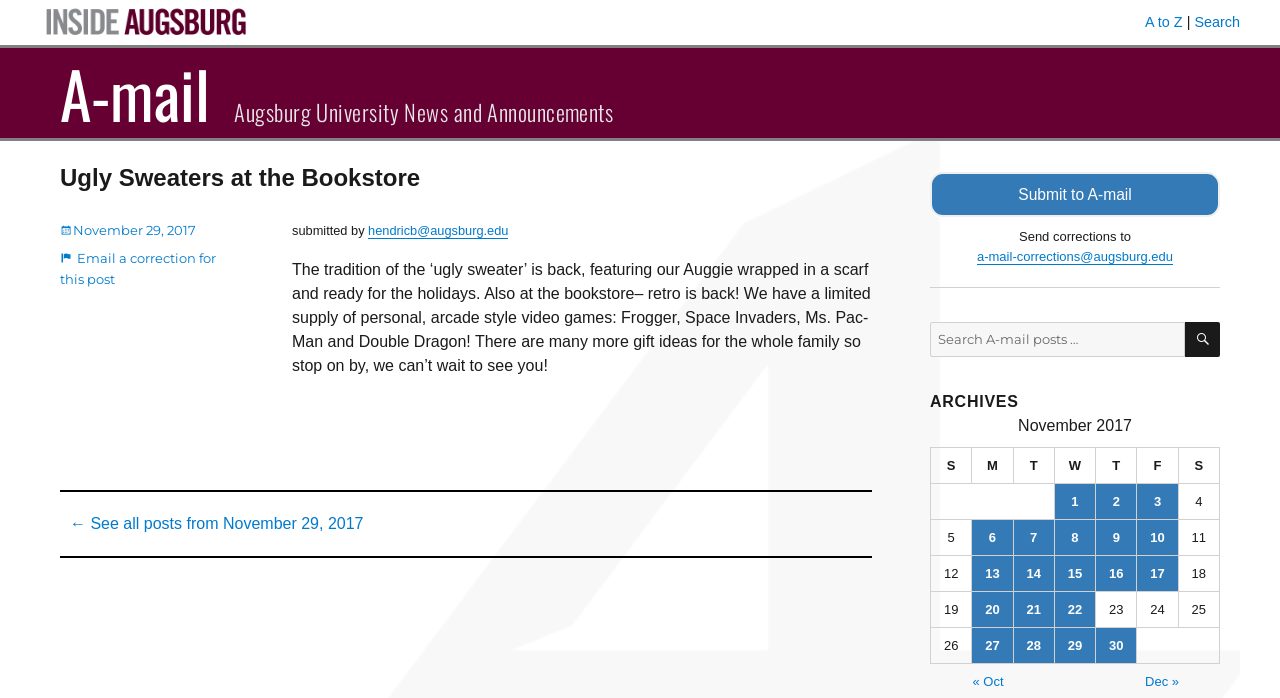Explain the webpage's design and content in an elaborate manner.

This webpage is about Augsburg University News and Announcements, specifically featuring an article titled "Ugly Sweaters at the Bookstore". The article is situated in the middle of the page, with a heading that reads "Ugly Sweaters at the Bookstore" and a brief description of the tradition of ugly sweaters, along with some gift ideas available at the bookstore.

At the top of the page, there are several links, including "Inside Augsburg", "A to Z", and "Search", which are aligned horizontally. Below these links, there is a section that displays the title of the webpage, "Ugly Sweaters at the Bookstore – A-mail".

On the left side of the page, there is a section that displays the article's metadata, including the author's email address and the date of posting, November 29, 2017. Below this section, there is a footer that contains links to correct the post and to see all posts from November 29, 2017.

On the right side of the page, there is a search bar that allows users to search for specific keywords. Below the search bar, there is a section titled "ARCHIVES" that displays a table of posts published in November 2017, with links to each post. The table has seven columns, each representing a day of the week, and multiple rows, each representing a date in November 2017.

There are no images on the page, except for a small icon next to the "Search" link at the top of the page. Overall, the webpage has a simple and organized layout, with clear headings and concise text.